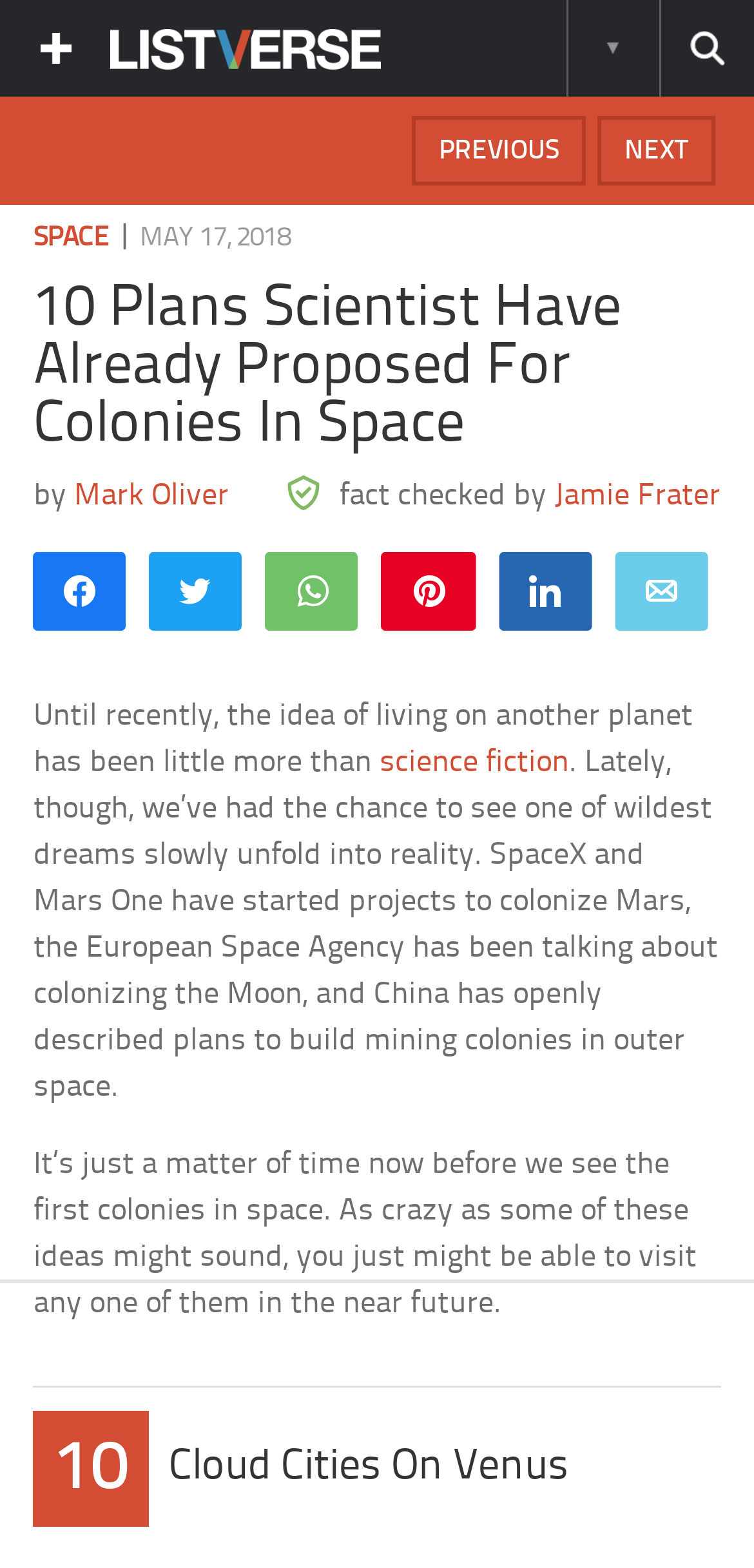Please identify the bounding box coordinates of the clickable element to fulfill the following instruction: "Show more information". The coordinates should be four float numbers between 0 and 1, i.e., [left, top, right, bottom].

[0.751, 0.0, 0.872, 0.062]